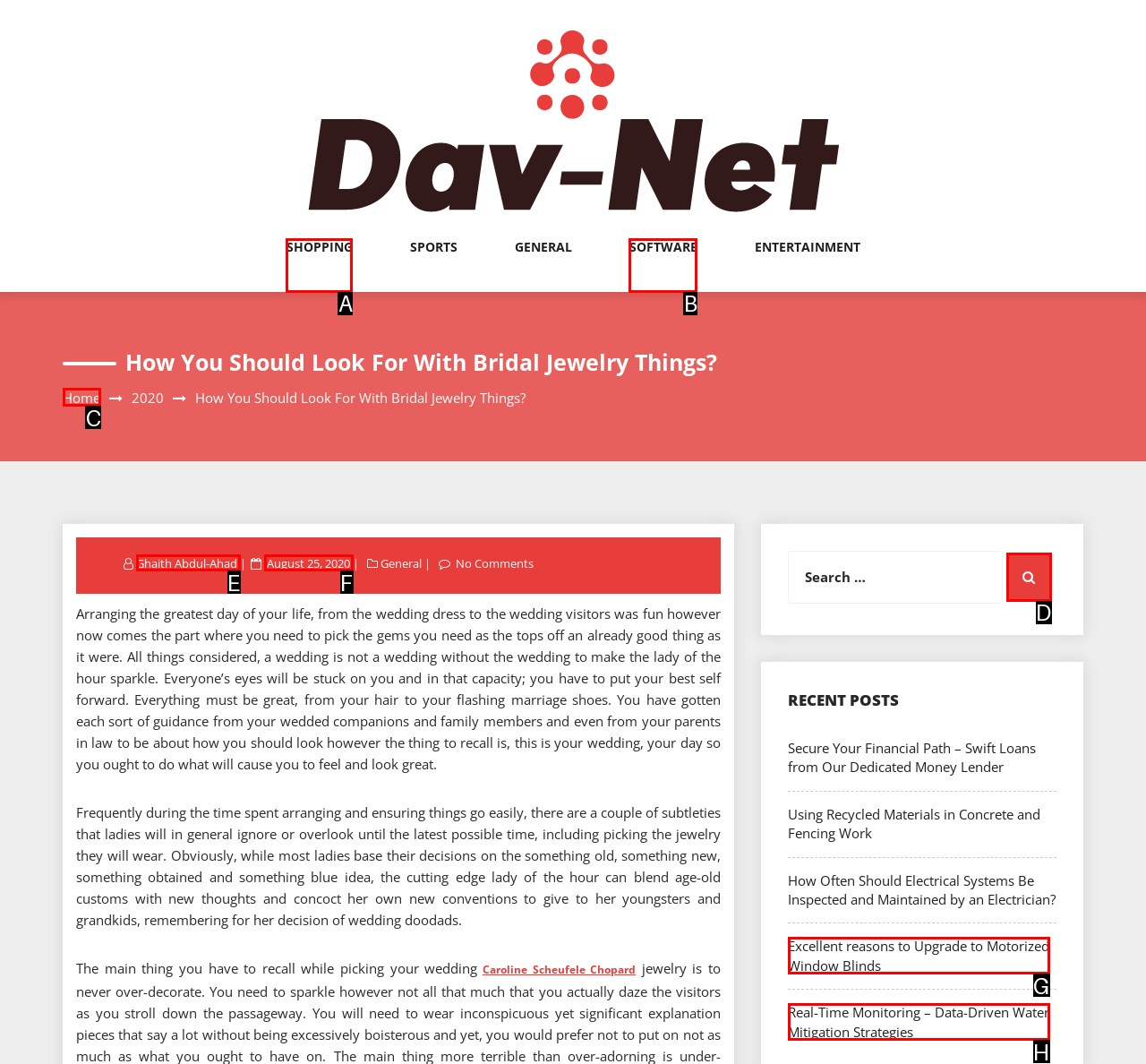Point out the letter of the HTML element you should click on to execute the task: Visit the homepage
Reply with the letter from the given options.

C